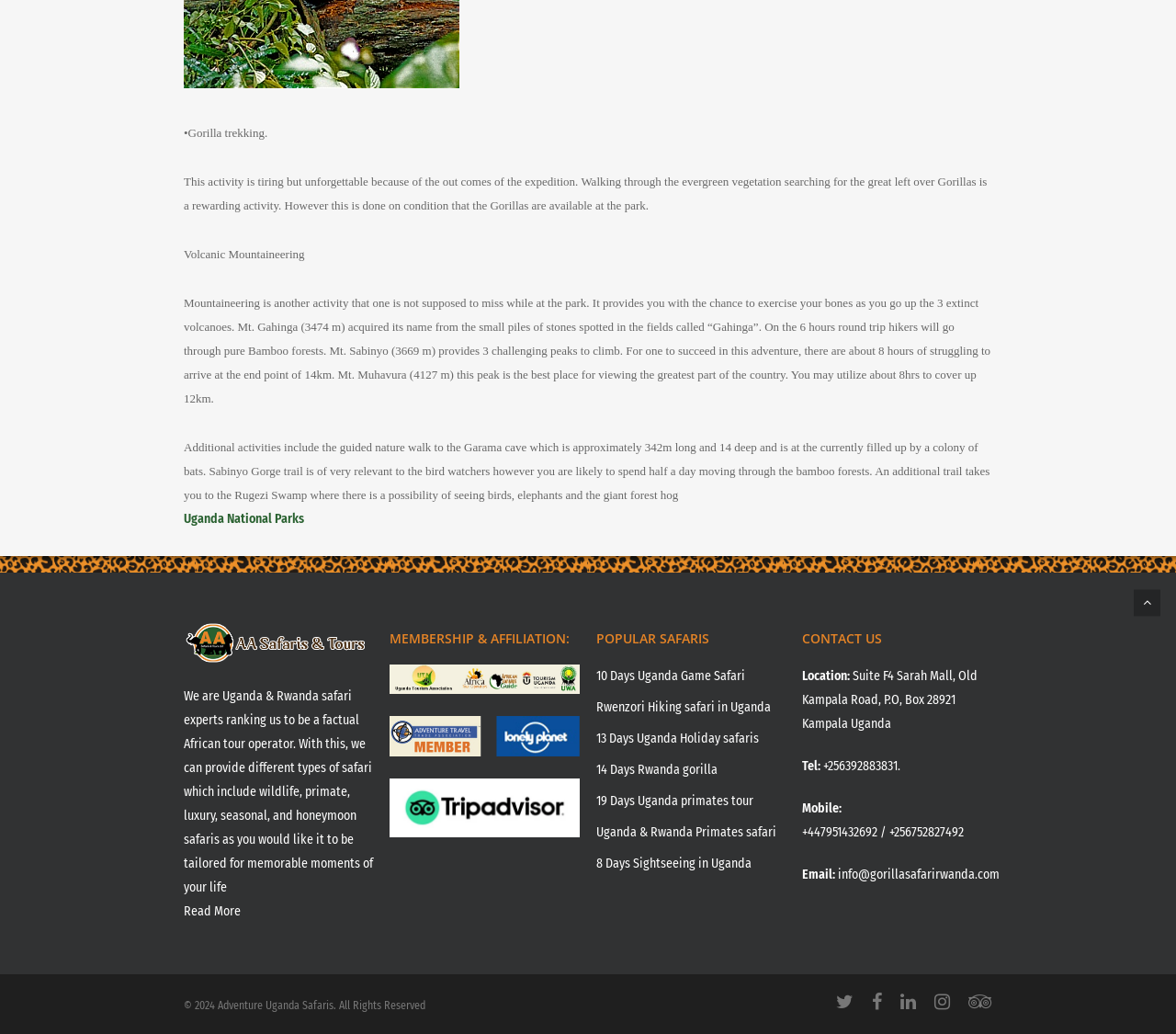Determine the bounding box for the UI element as described: "male enhancement philippines". The coordinates should be represented as four float numbers between 0 and 1, formatted as [left, top, right, bottom].

None